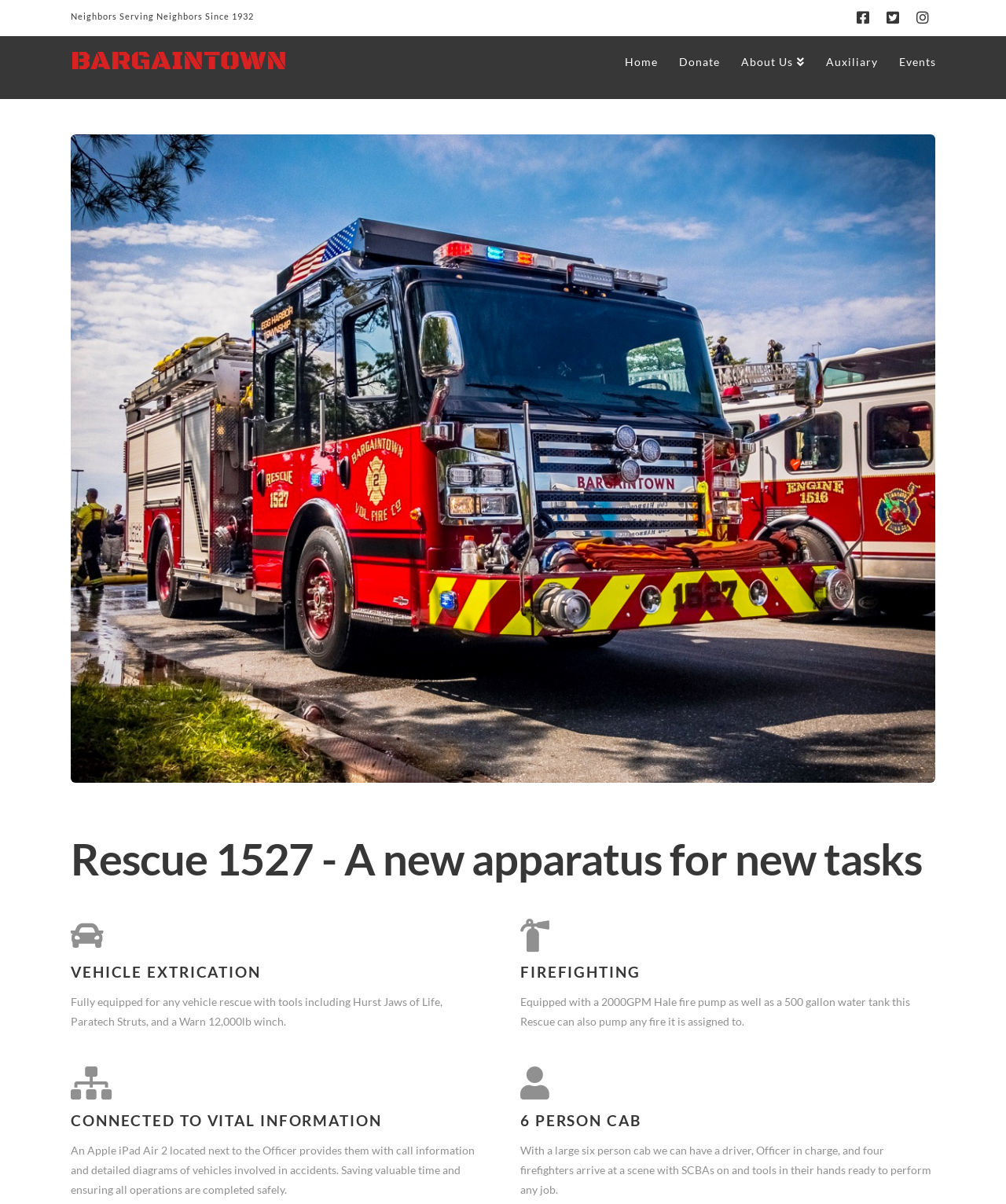Please determine the bounding box coordinates of the area that needs to be clicked to complete this task: 'Check Events'. The coordinates must be four float numbers between 0 and 1, formatted as [left, top, right, bottom].

[0.883, 0.03, 0.93, 0.082]